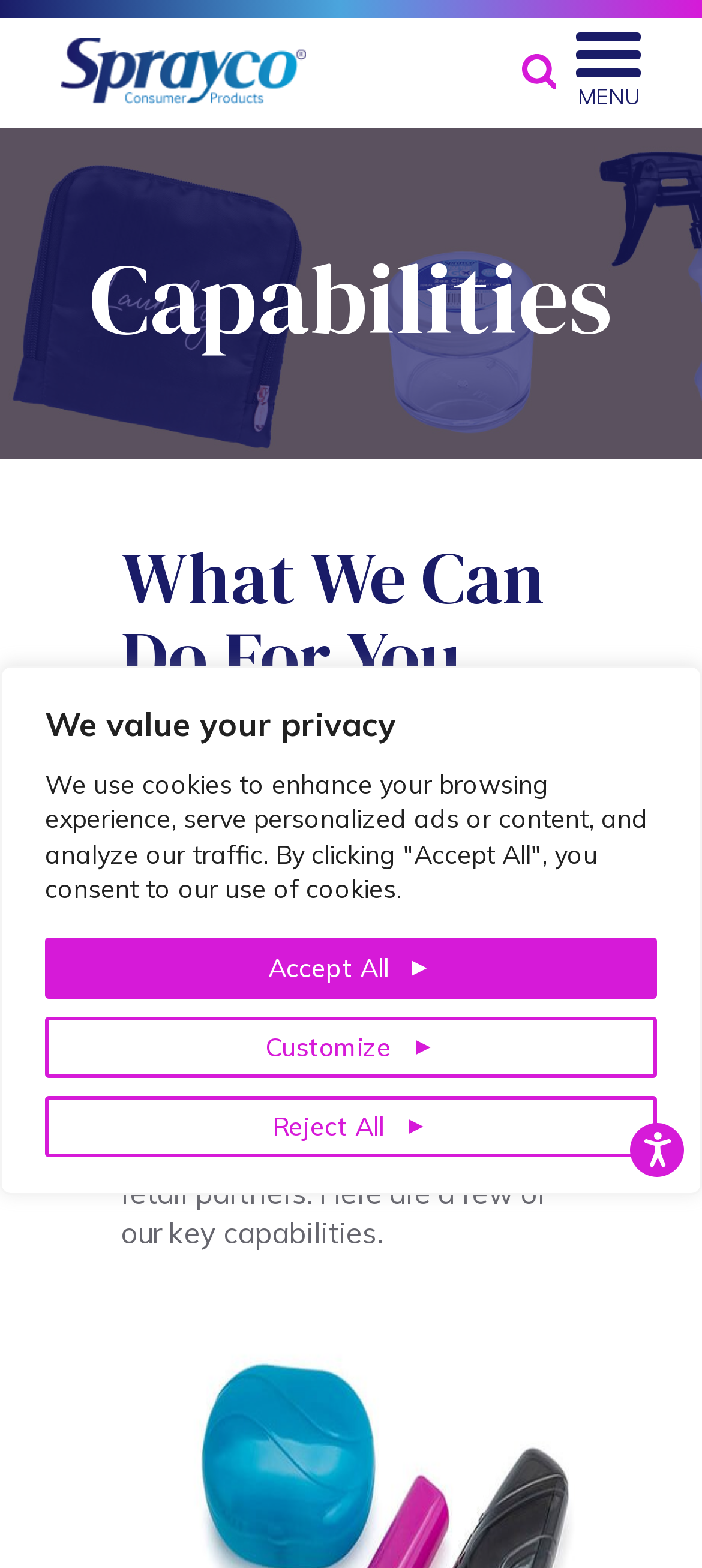Carefully examine the image and provide an in-depth answer to the question: What is the company name?

I found the company name 'Sprayco' by looking at the link and image elements with the text 'Sprayco' at the top of the webpage.